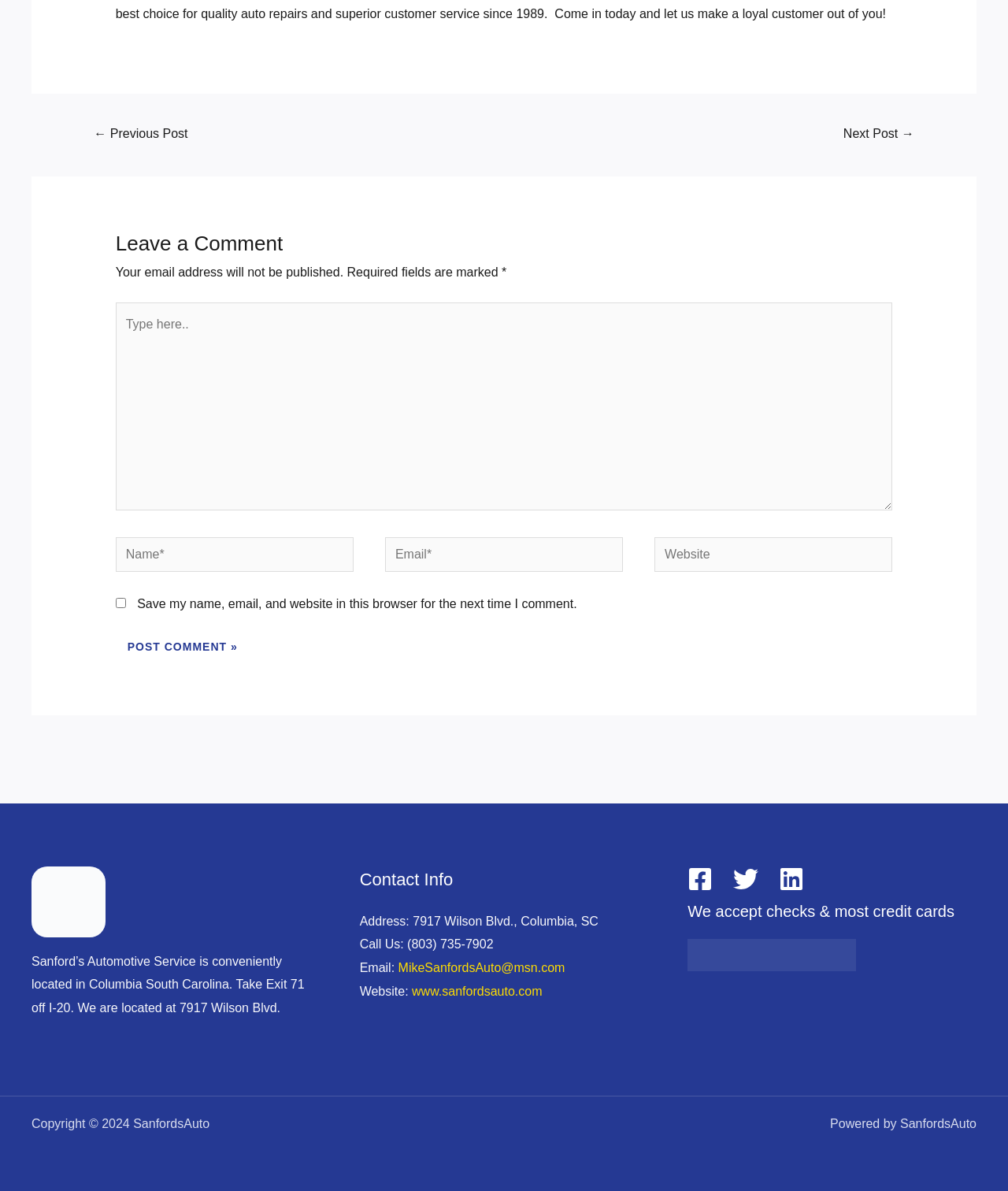Identify the bounding box for the UI element specified in this description: "parent_node: Email* name="email" placeholder="Email*"". The coordinates must be four float numbers between 0 and 1, formatted as [left, top, right, bottom].

[0.382, 0.451, 0.618, 0.48]